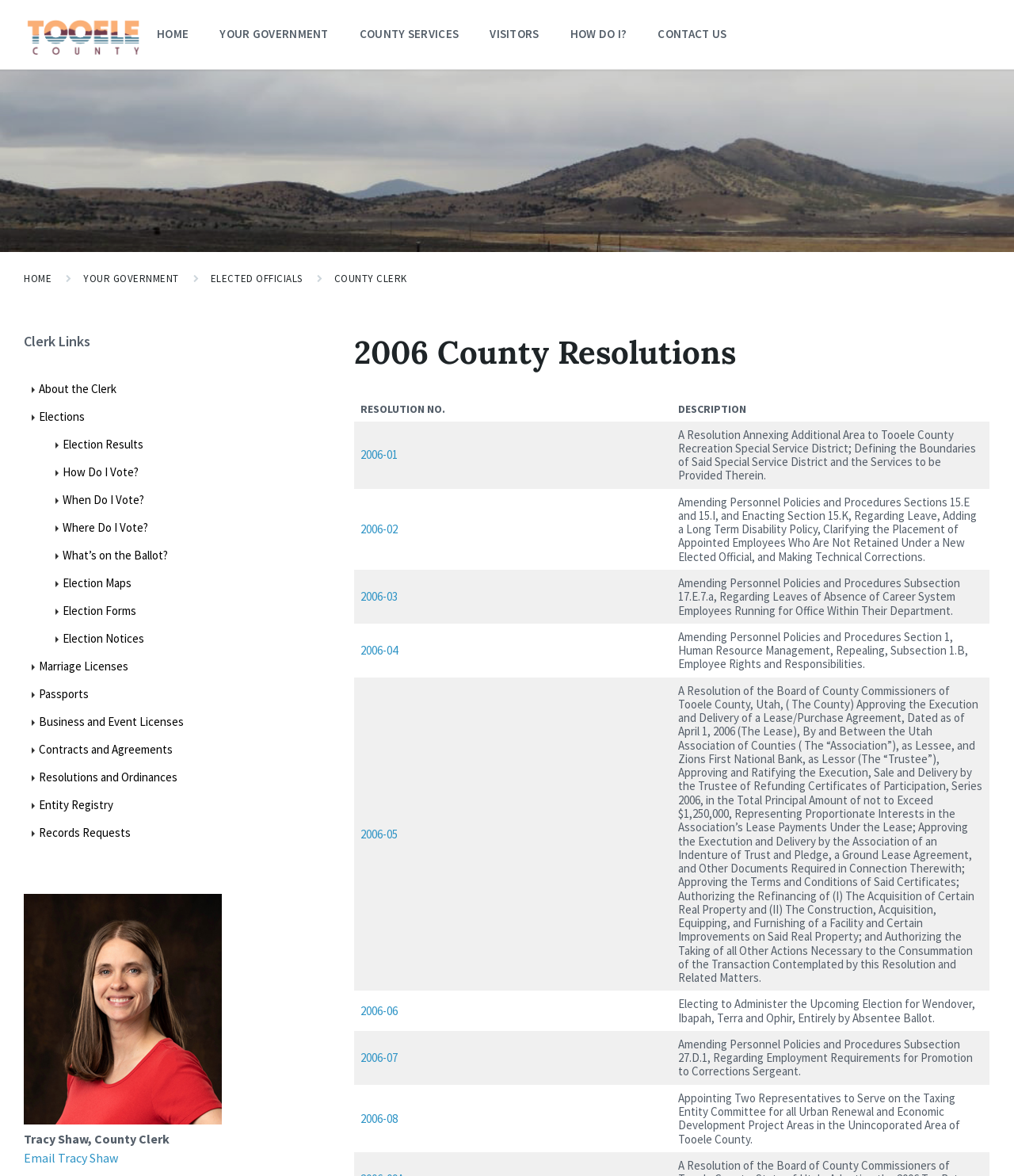Who is the County Clerk?
Please ensure your answer to the question is detailed and covers all necessary aspects.

I found the answer by looking at the bottom-left corner of the webpage, where it says 'Tracy Shaw, County Clerk'. This suggests that Tracy Shaw is the County Clerk.